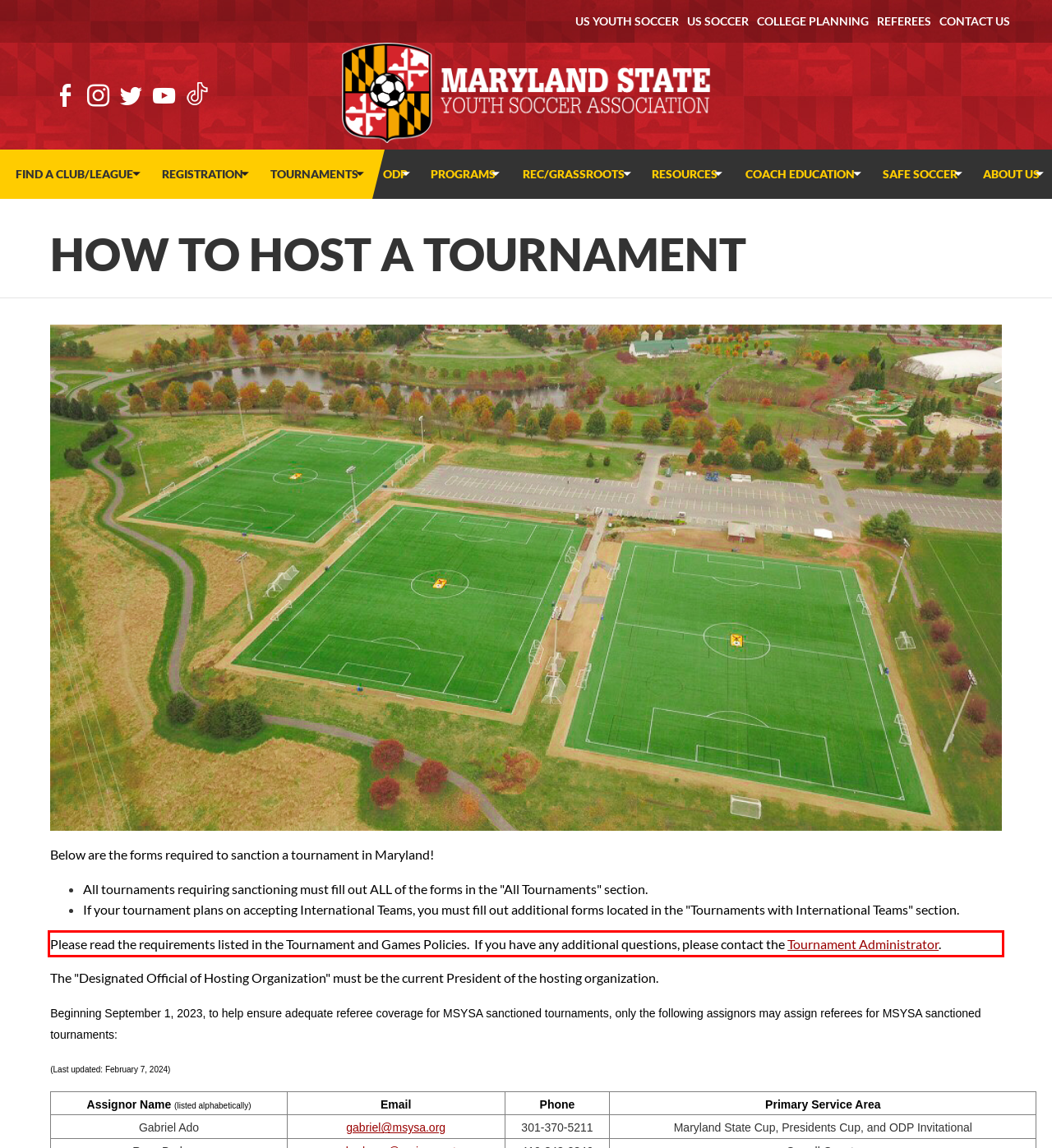Please examine the screenshot of the webpage and read the text present within the red rectangle bounding box.

​Please read the requirements listed in the Tournament and Games Policies. If you have any additional questions, please contact the Tournament Administrator.